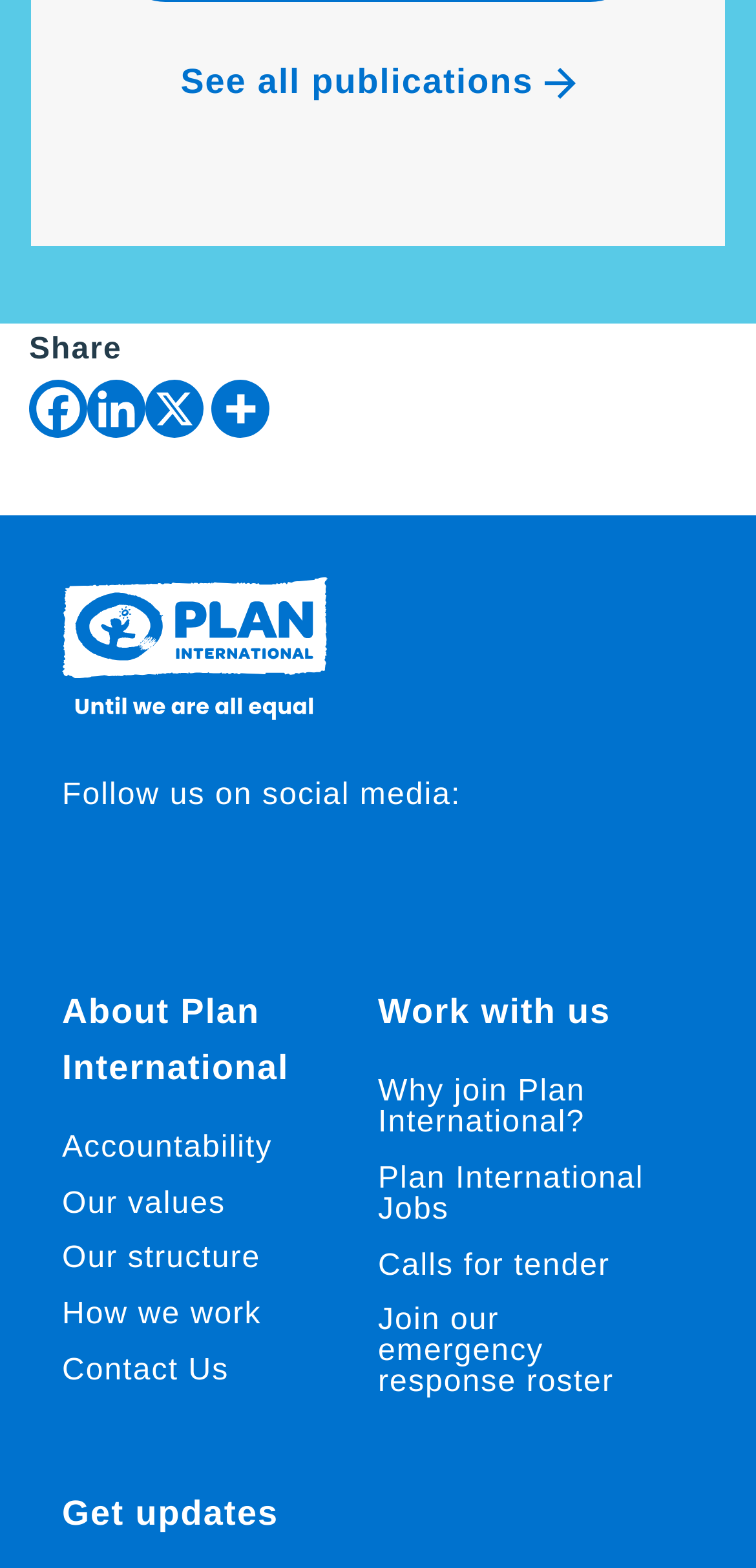Give a one-word or short phrase answer to the question: 
How many images are there on the webpage?

4